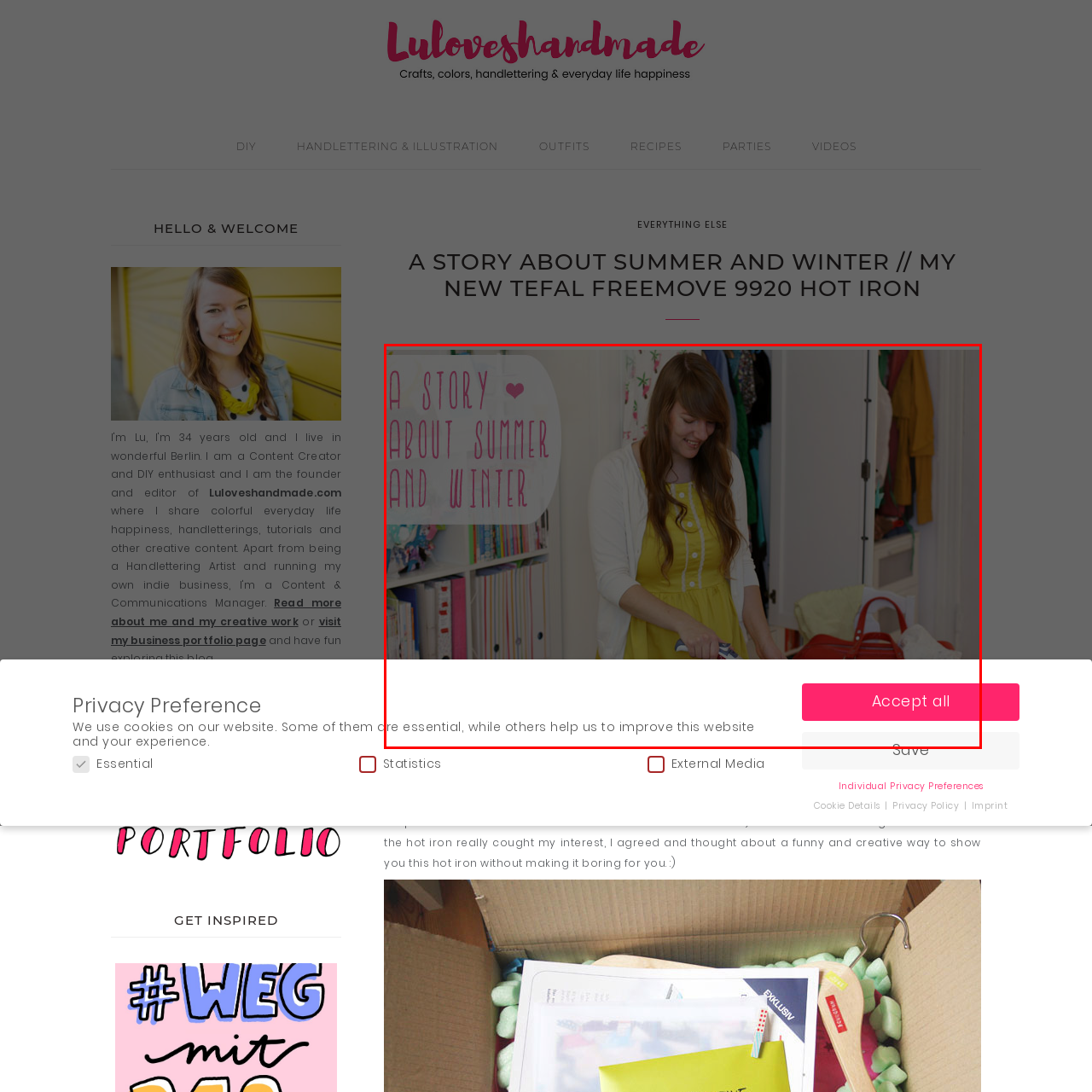What seasons are hinted at in the narrative?
Look closely at the area highlighted by the red bounding box and give a detailed response to the question.

The overlaid text 'A STORY ABOUT SUMMER AND WINTER' explicitly hints at a narrative that explores the intersection of these two seasons, suggesting a playful exploration of style.